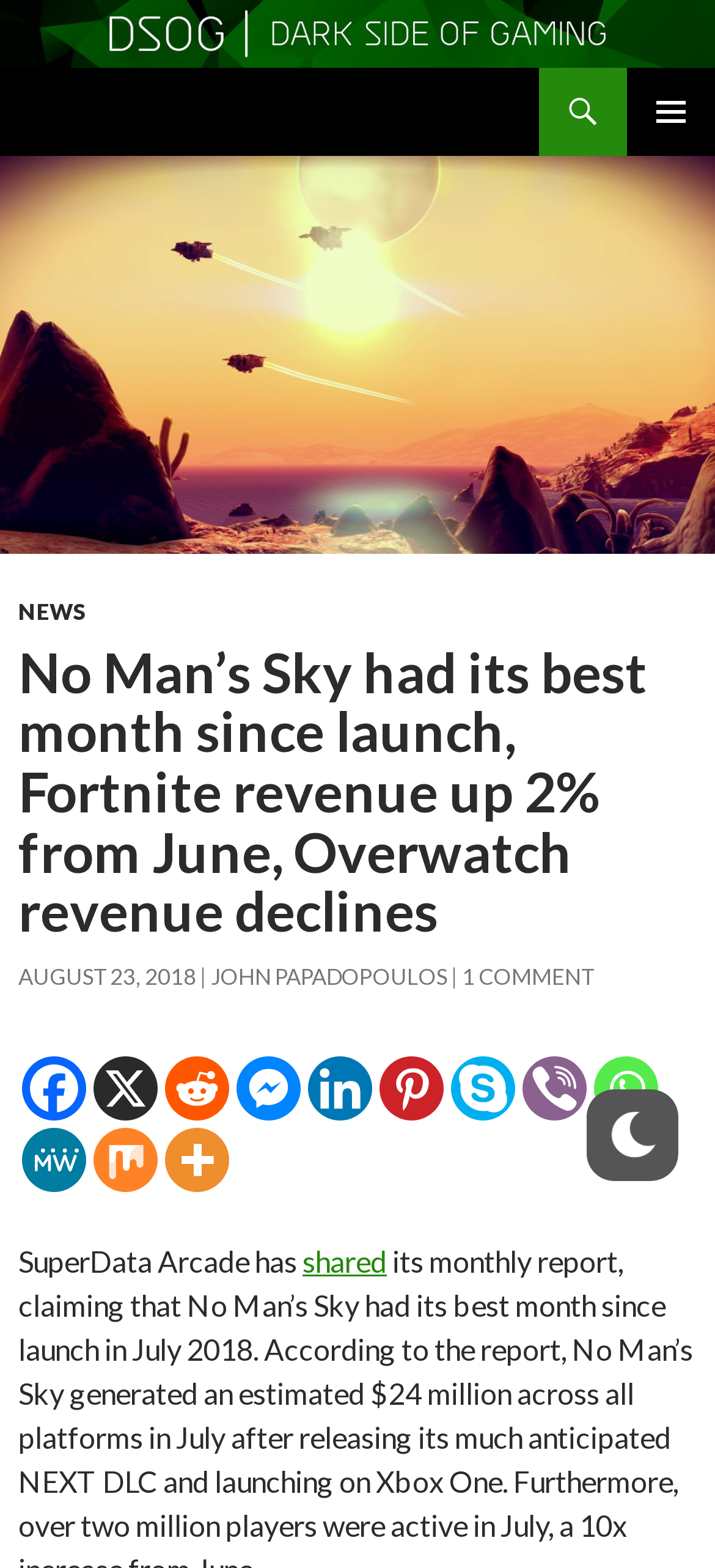Identify the bounding box coordinates of the area you need to click to perform the following instruction: "Share on Facebook".

[0.031, 0.674, 0.121, 0.715]